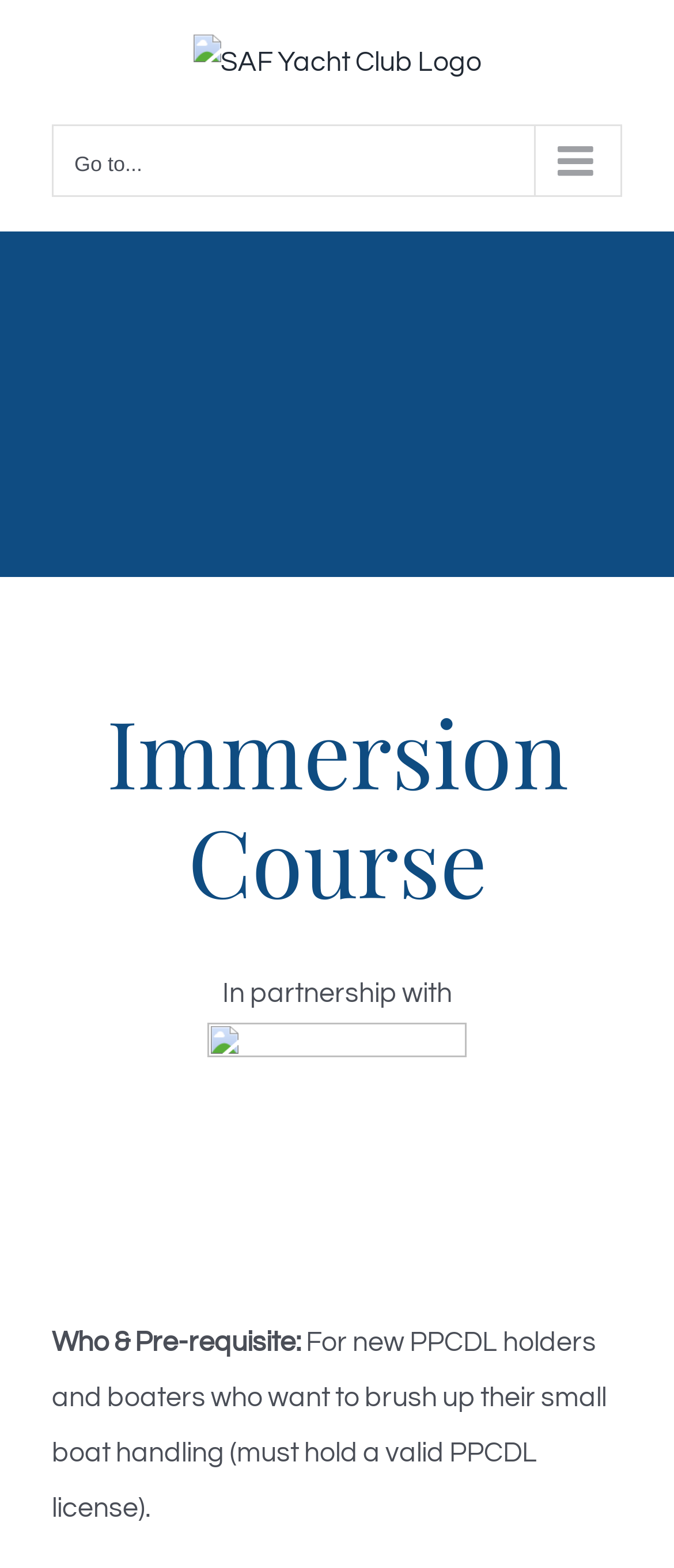Use a single word or phrase to answer this question: 
What is the logo on the top left corner?

SAF Yacht Club Logo